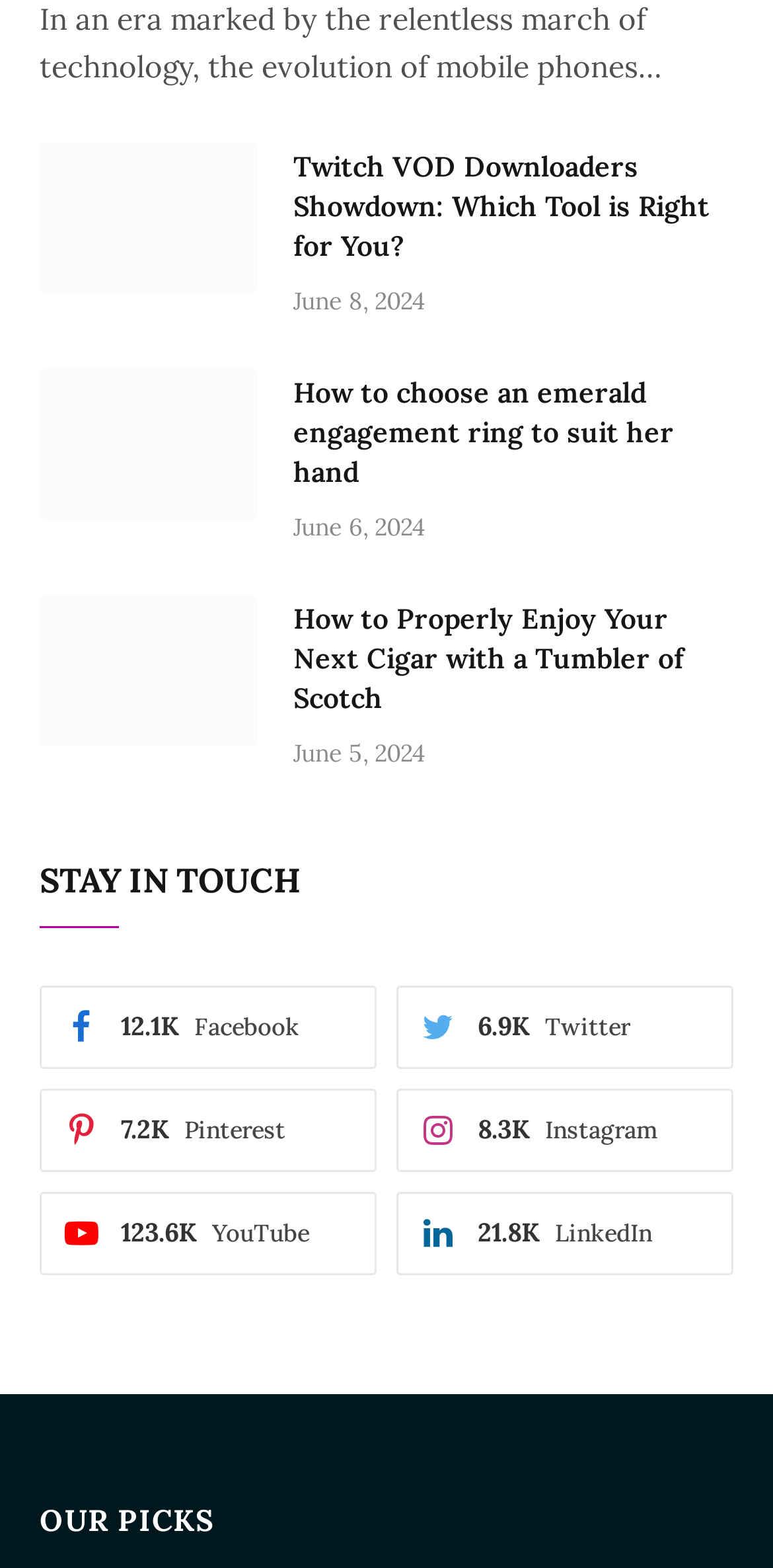Identify the bounding box coordinates of the clickable section necessary to follow the following instruction: "Visit the YouTube channel". The coordinates should be presented as four float numbers from 0 to 1, i.e., [left, top, right, bottom].

[0.051, 0.76, 0.487, 0.813]